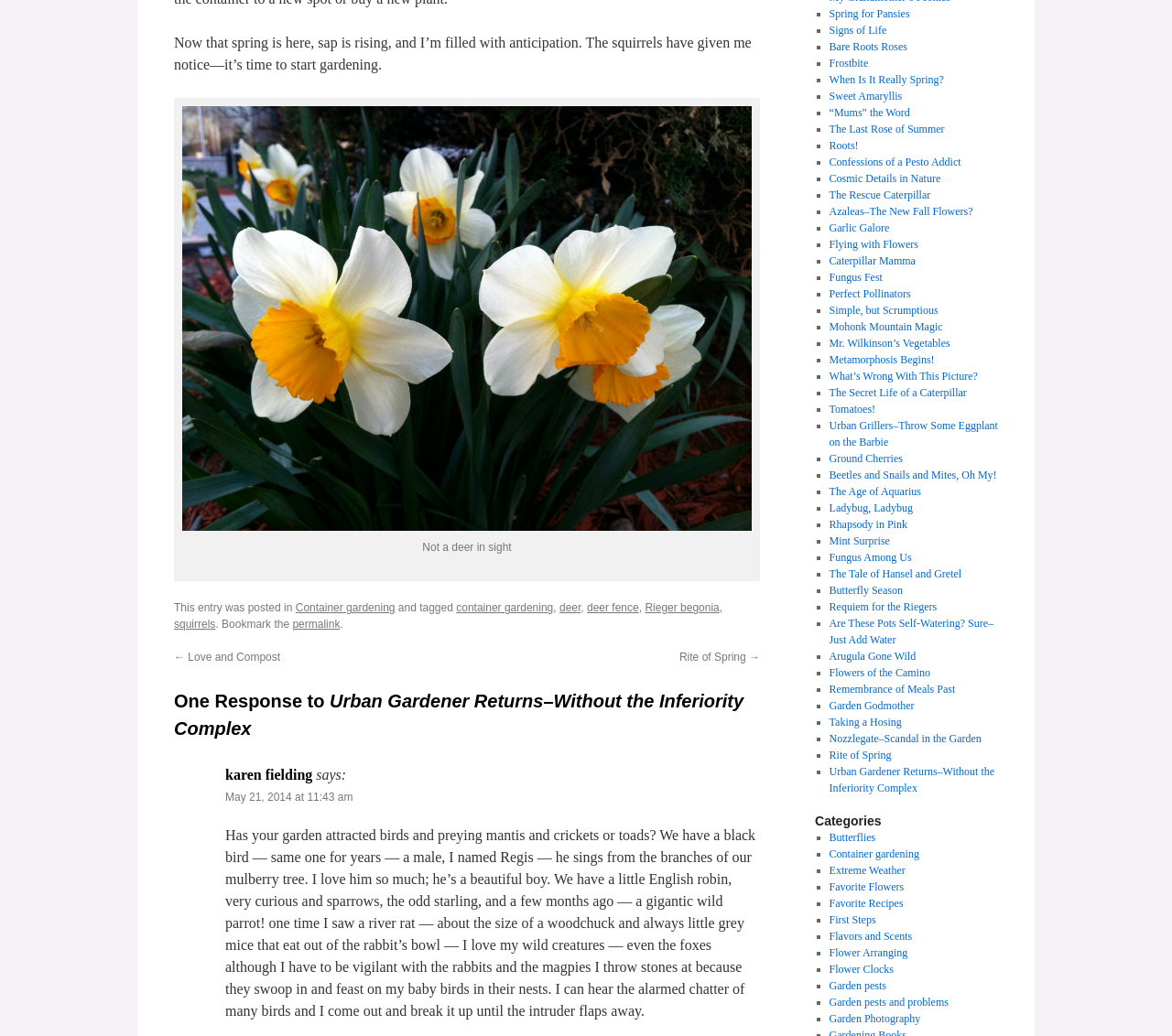Answer this question using a single word or a brief phrase:
What is the author's opinion about the magpies?

negative